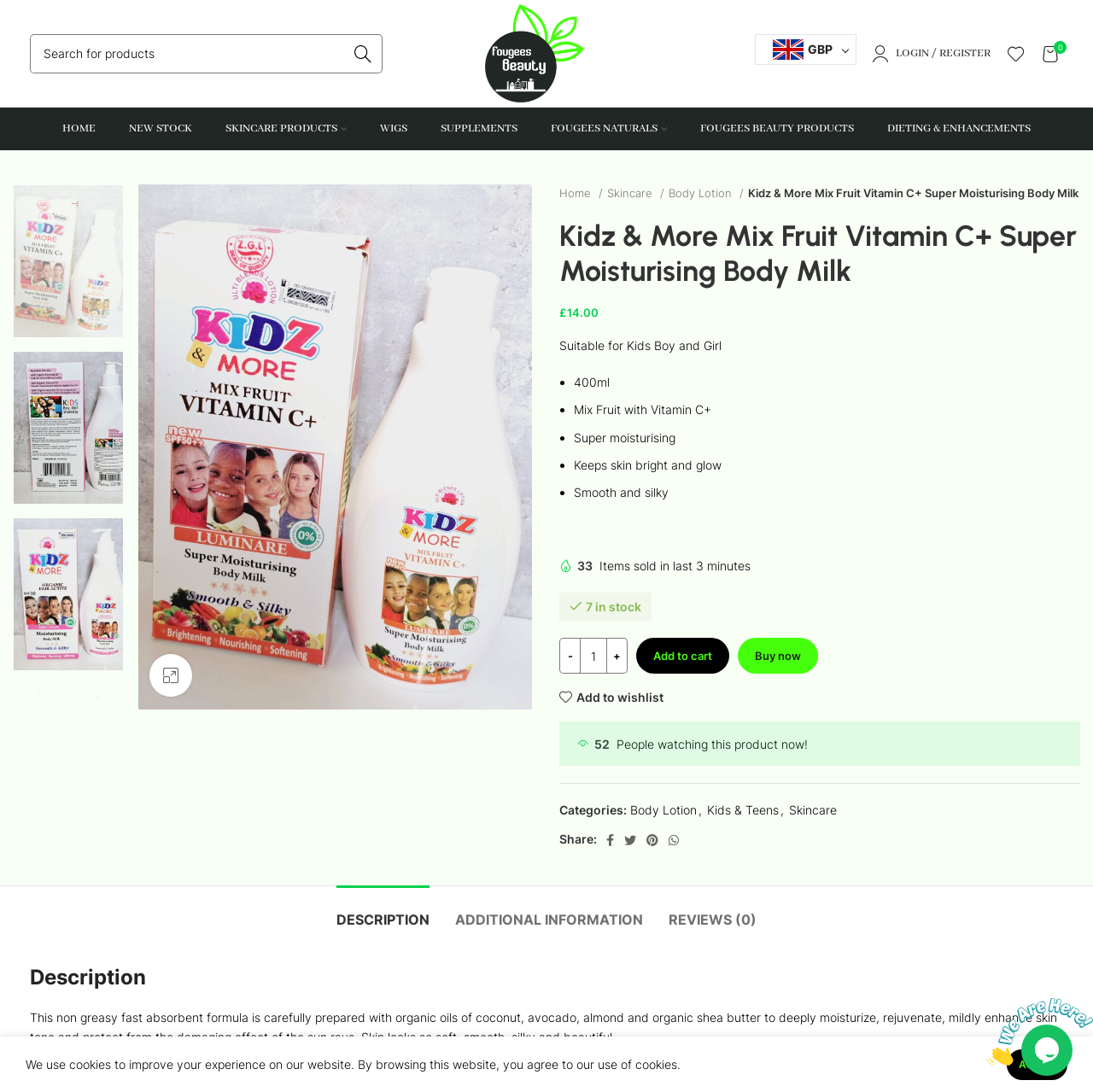Locate the bounding box coordinates of the region to be clicked to comply with the following instruction: "View product description". The coordinates must be four float numbers between 0 and 1, in the form [left, top, right, bottom].

[0.308, 0.81, 0.393, 0.858]